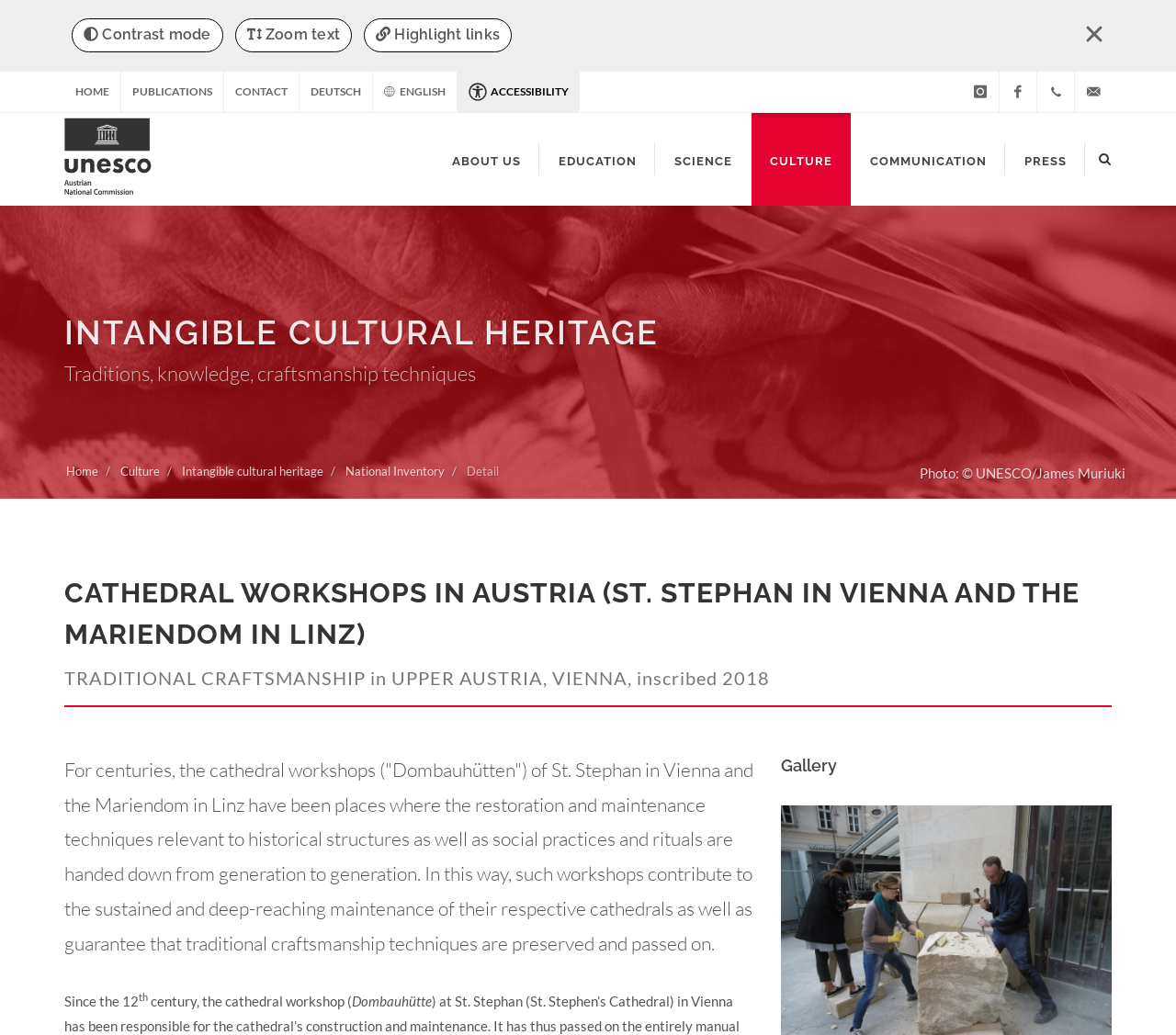Refer to the image and provide an in-depth answer to the question: 
How many social media links are there?

I counted the number of social media links by looking at the links at the top right corner of the webpage, and I found three links: Instagram, Facebook, and an email link.